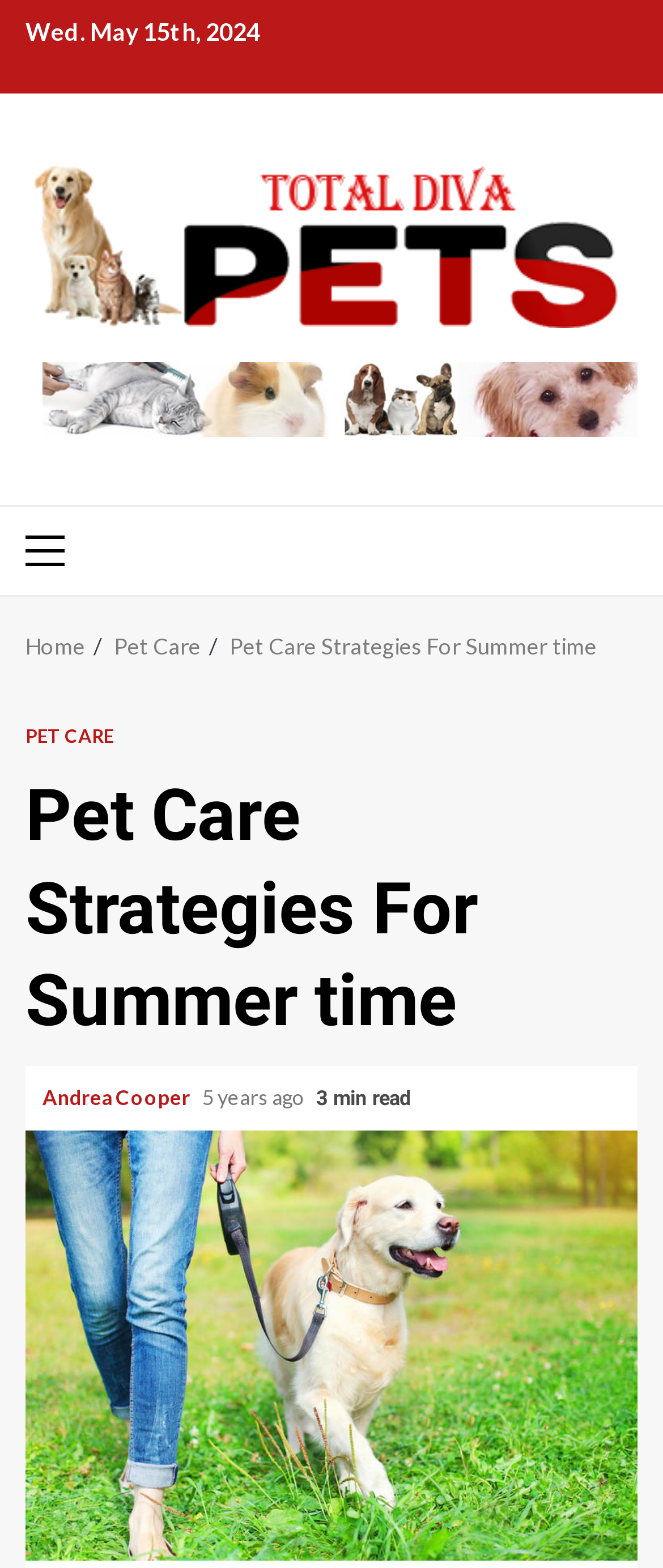Provide a one-word or short-phrase response to the question:
What is the date of the article?

Wed. May 15th, 2024